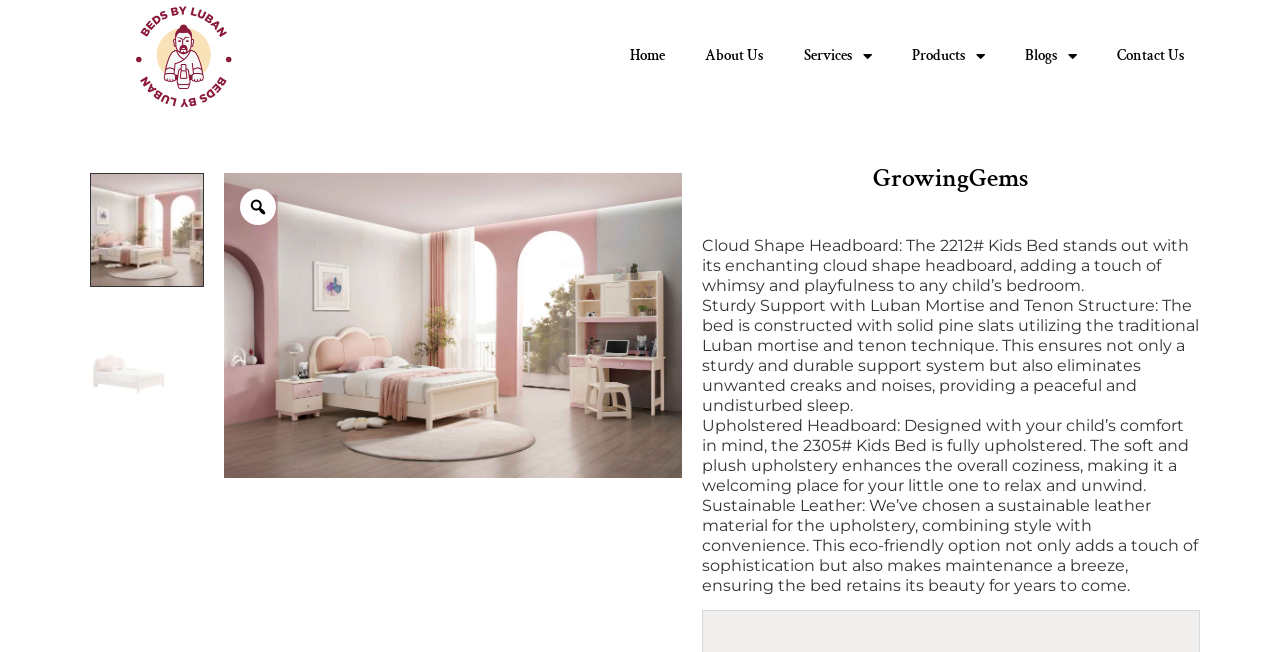Identify the bounding box coordinates of the HTML element based on this description: "Products".

[0.697, 0.051, 0.785, 0.122]